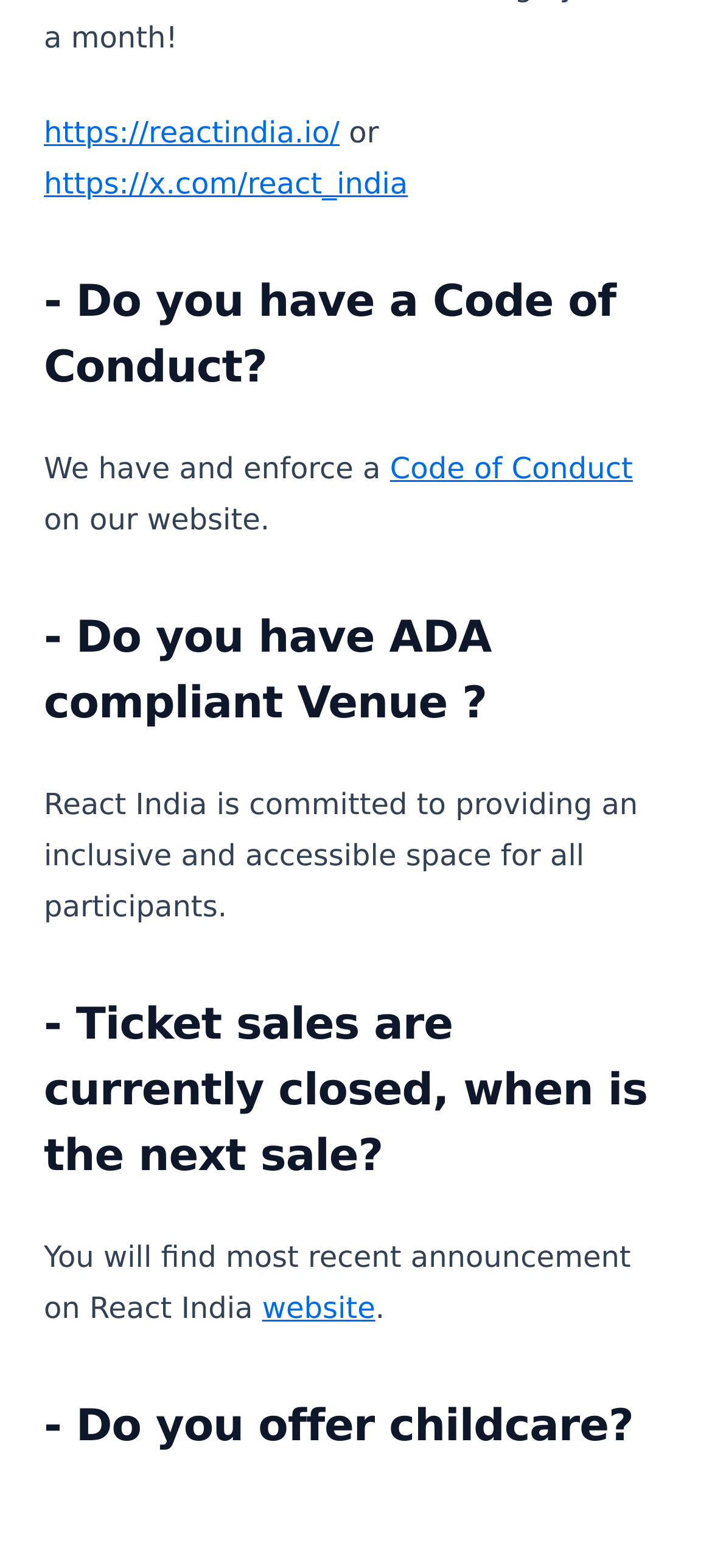Identify the bounding box coordinates for the region to click in order to carry out this instruction: "check Permalink for this section". Provide the coordinates using four float numbers between 0 and 1, formatted as [left, top, right, bottom].

[0.385, 0.218, 0.456, 0.25]